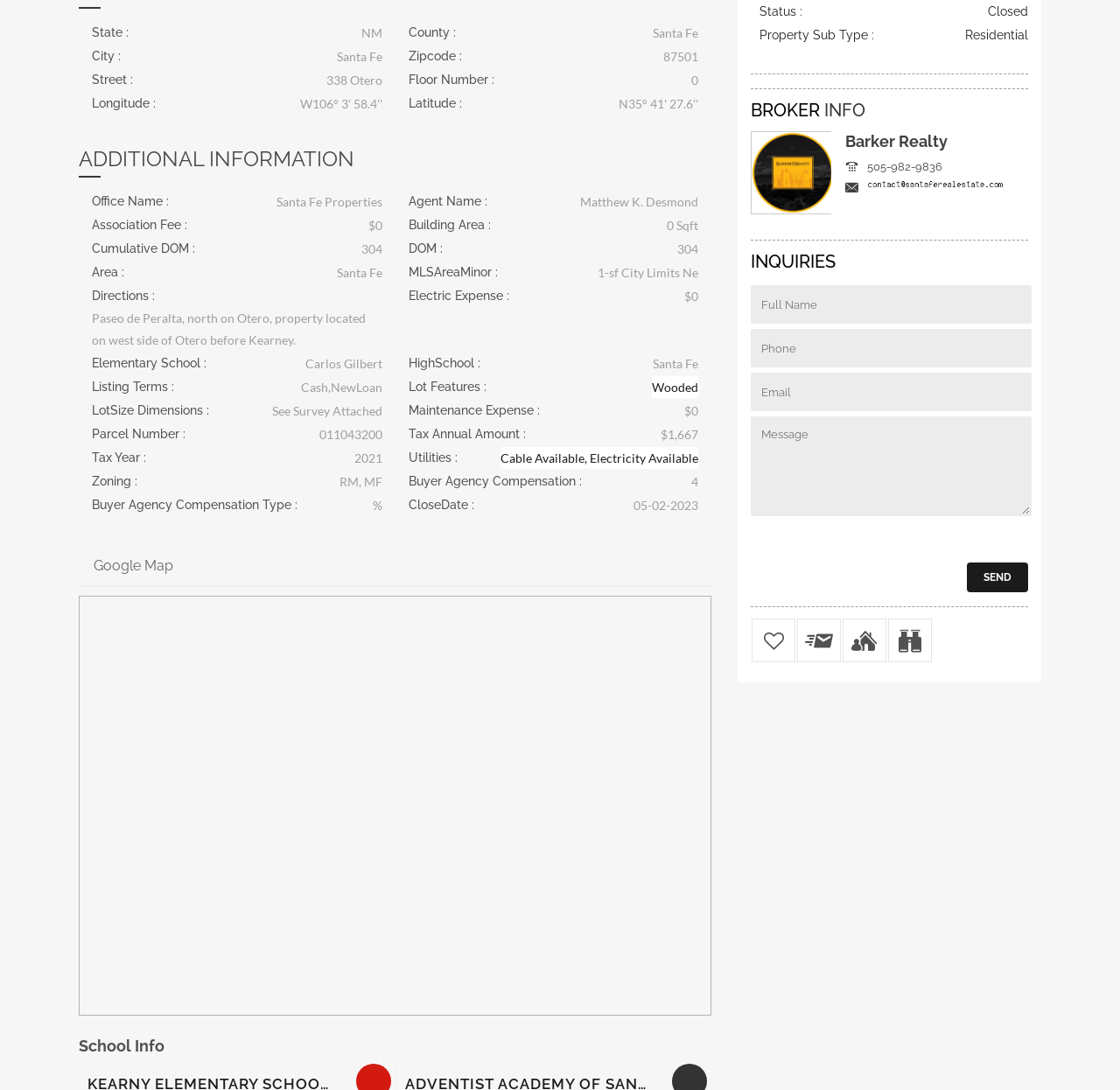Find the bounding box of the web element that fits this description: "Common Features and Technologies".

None